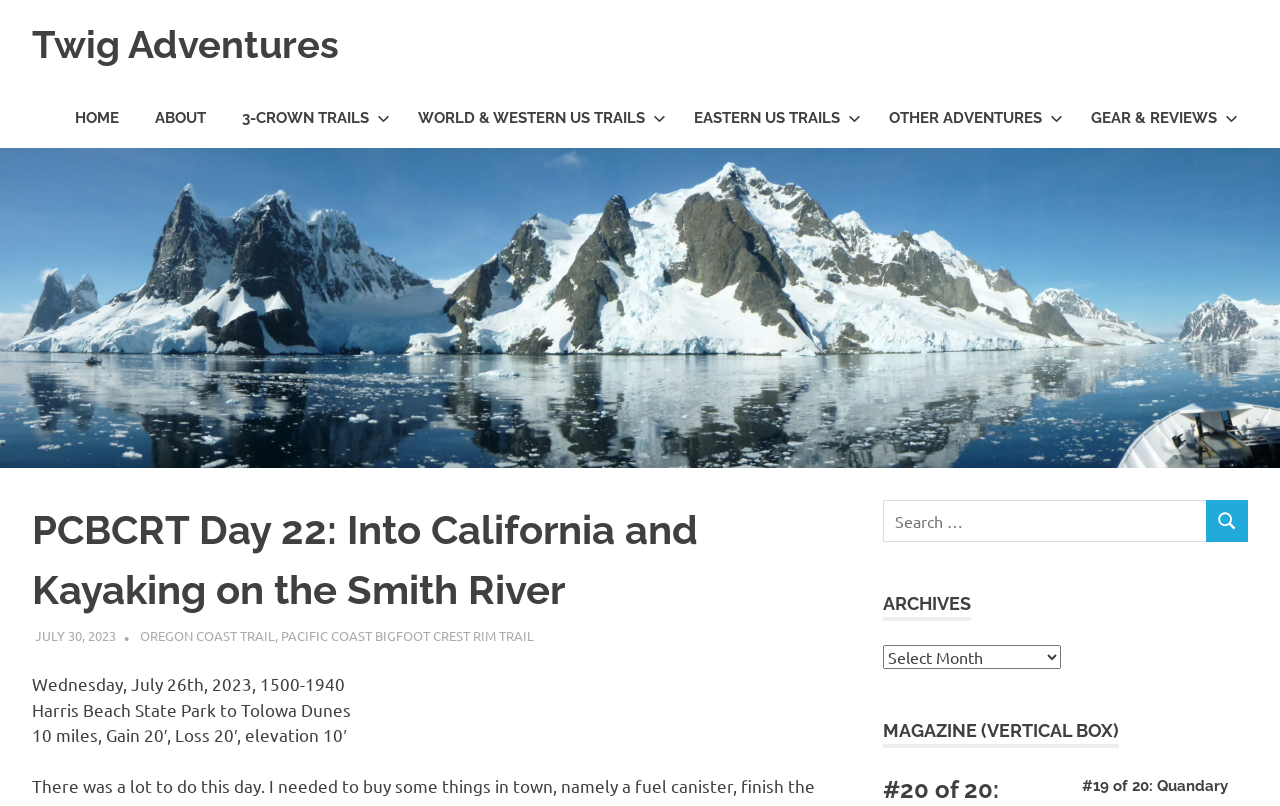Given the element description: "ARTIST SPOTLIGHT", predict the bounding box coordinates of the UI element it refers to, using four float numbers between 0 and 1, i.e., [left, top, right, bottom].

None